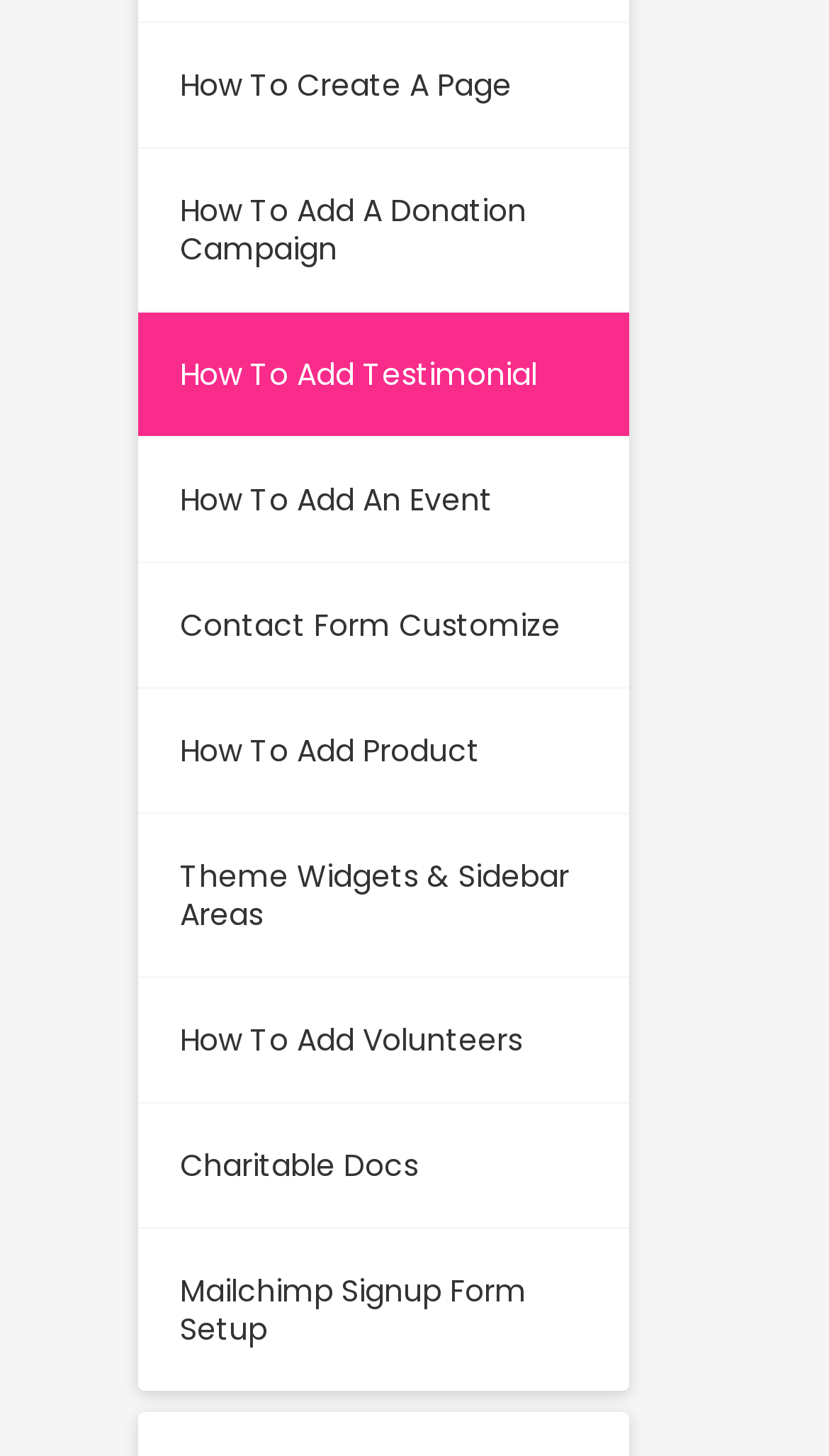Provide the bounding box coordinates of the HTML element this sentence describes: "Contact Form Customize". The bounding box coordinates consist of four float numbers between 0 and 1, i.e., [left, top, right, bottom].

[0.165, 0.387, 0.758, 0.473]